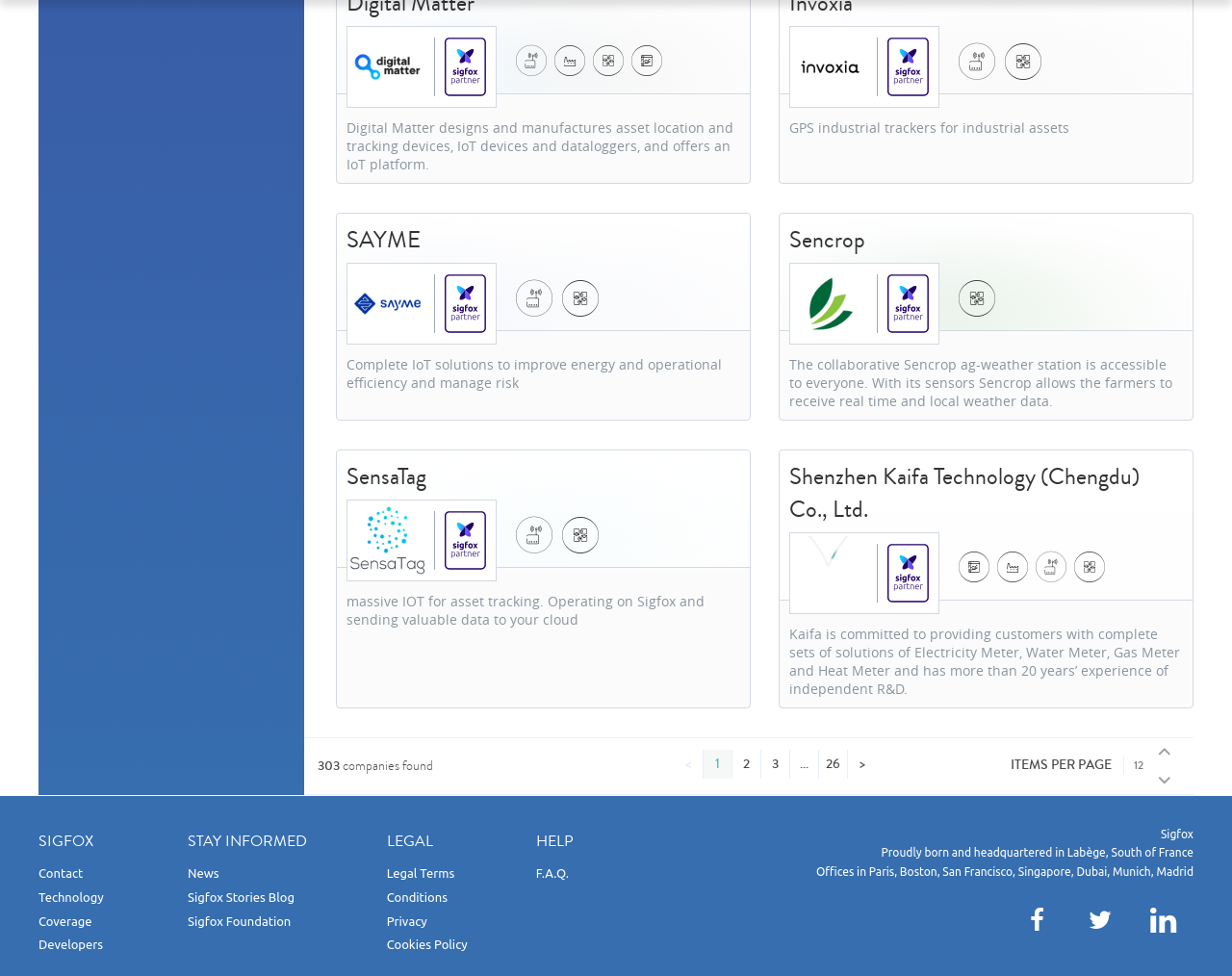Please reply to the following question using a single word or phrase: 
What is the type of trackers mentioned on the webpage?

GPS industrial trackers